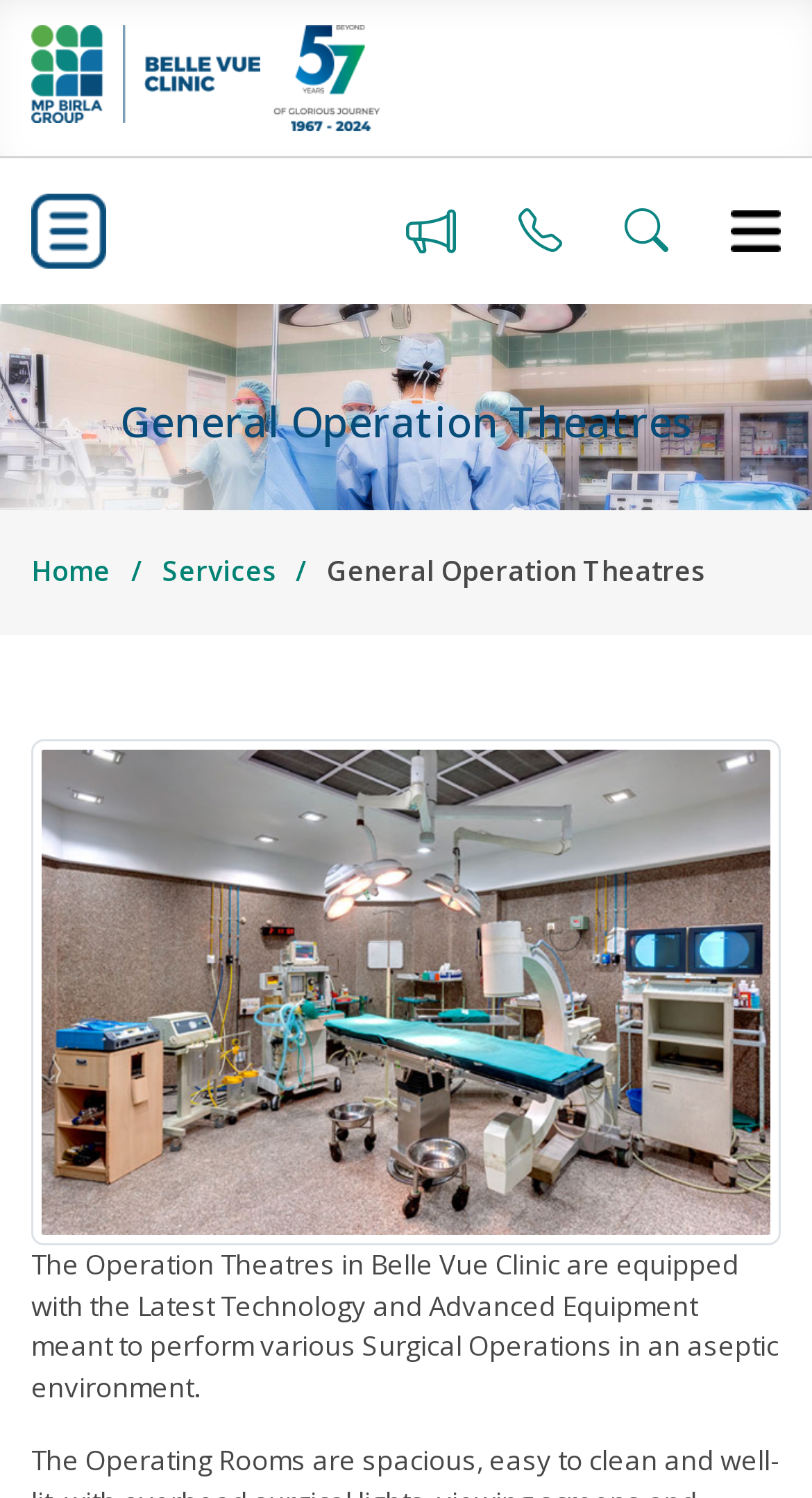Please find the bounding box for the UI component described as follows: "alt="Bellevueclinic logo 56 yrs"".

[0.321, 0.017, 0.474, 0.087]